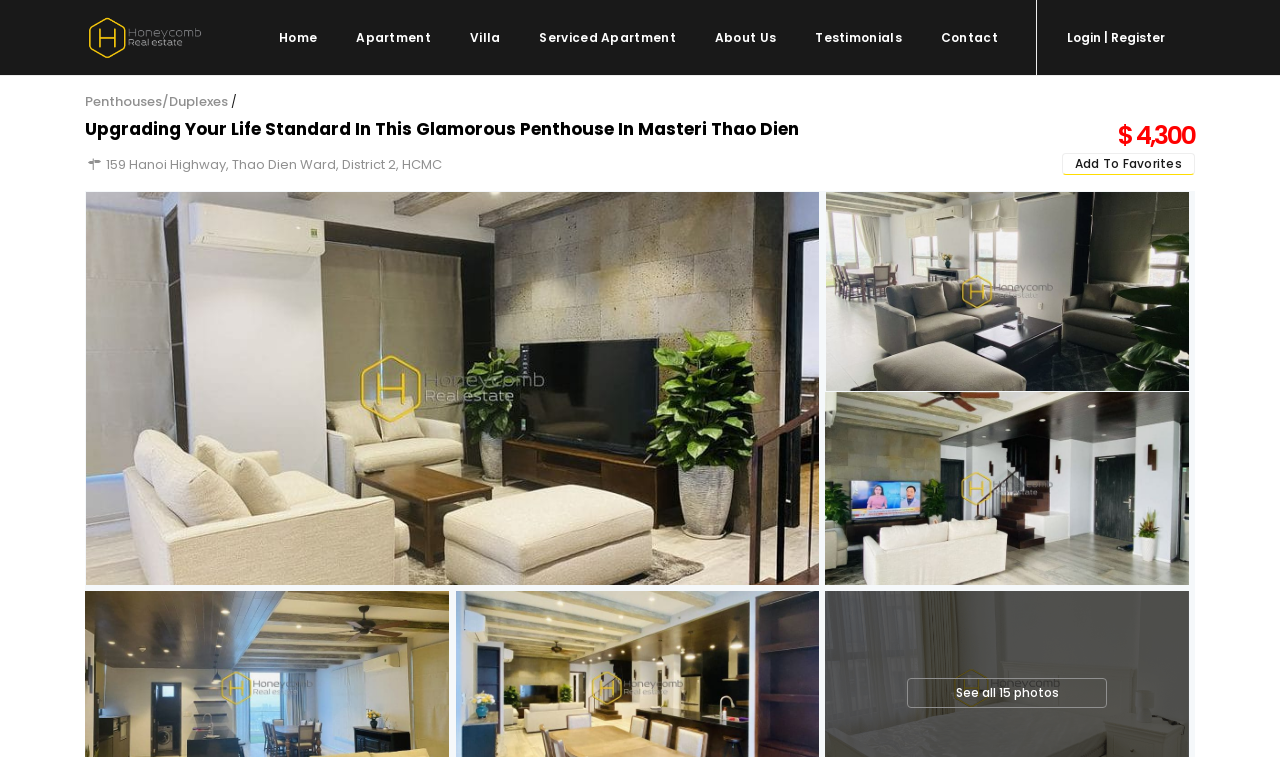Please specify the bounding box coordinates in the format (top-left x, top-left y, bottom-right x, bottom-right y), with values ranging from 0 to 1. Identify the bounding box for the UI component described as follows: Testimonials

[0.623, 0.0, 0.719, 0.099]